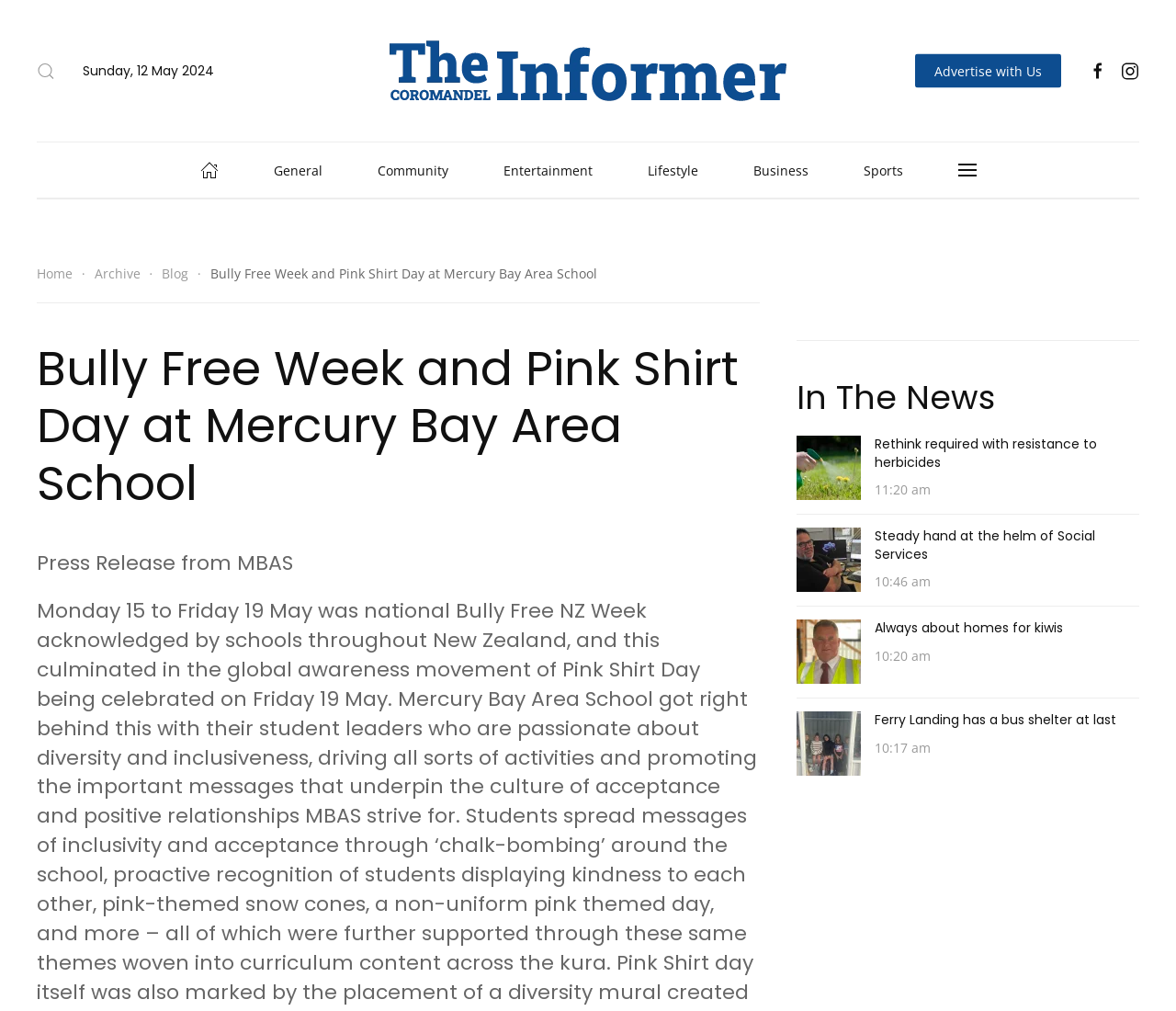Please identify the bounding box coordinates of the element that needs to be clicked to execute the following command: "View the 'General' menu". Provide the bounding box using four float numbers between 0 and 1, formatted as [left, top, right, bottom].

[0.232, 0.141, 0.274, 0.195]